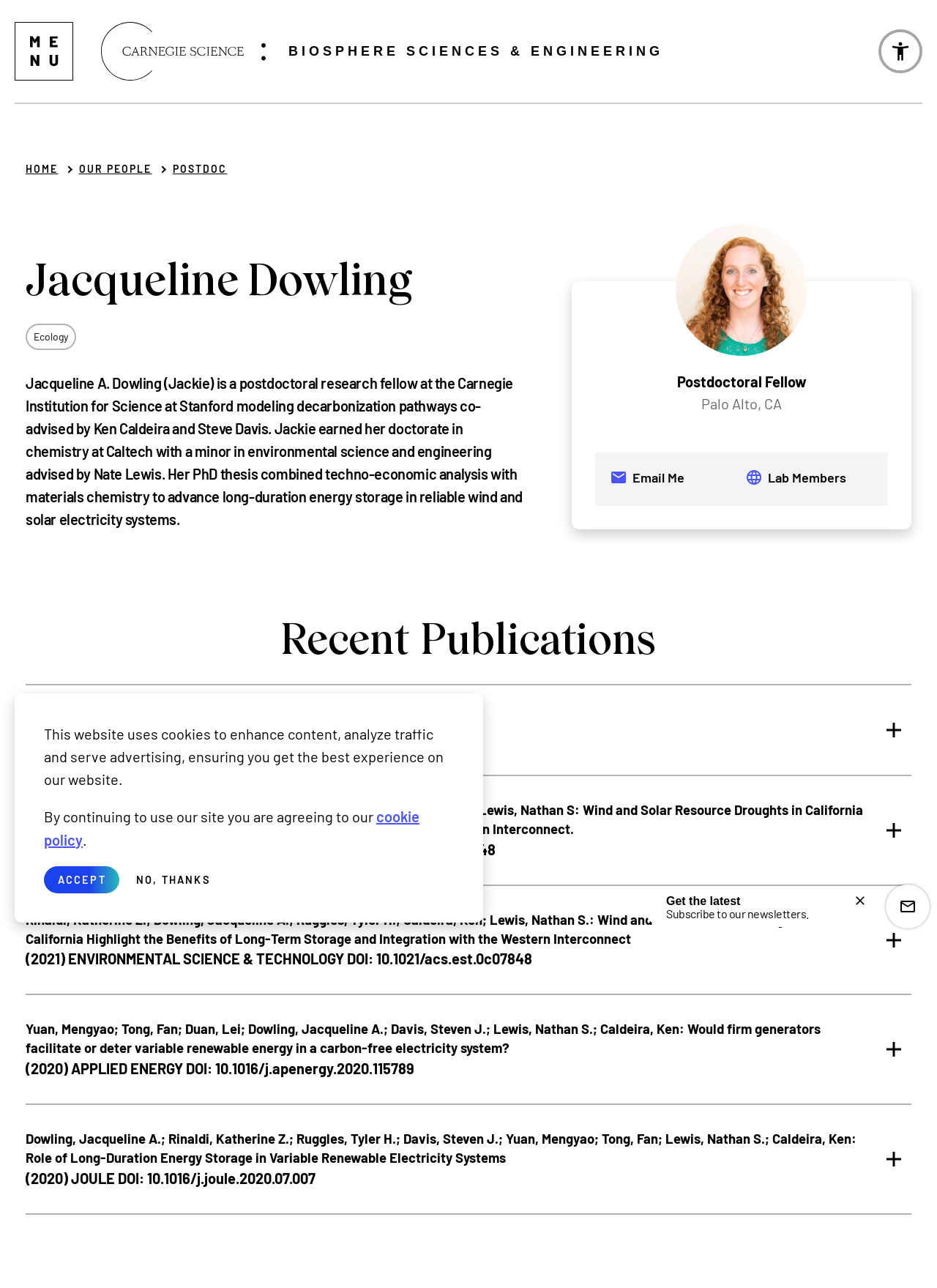Identify the bounding box for the UI element specified in this description: "Leggi la nostra cookie policy". The coordinates must be four float numbers between 0 and 1, formatted as [left, top, right, bottom].

None